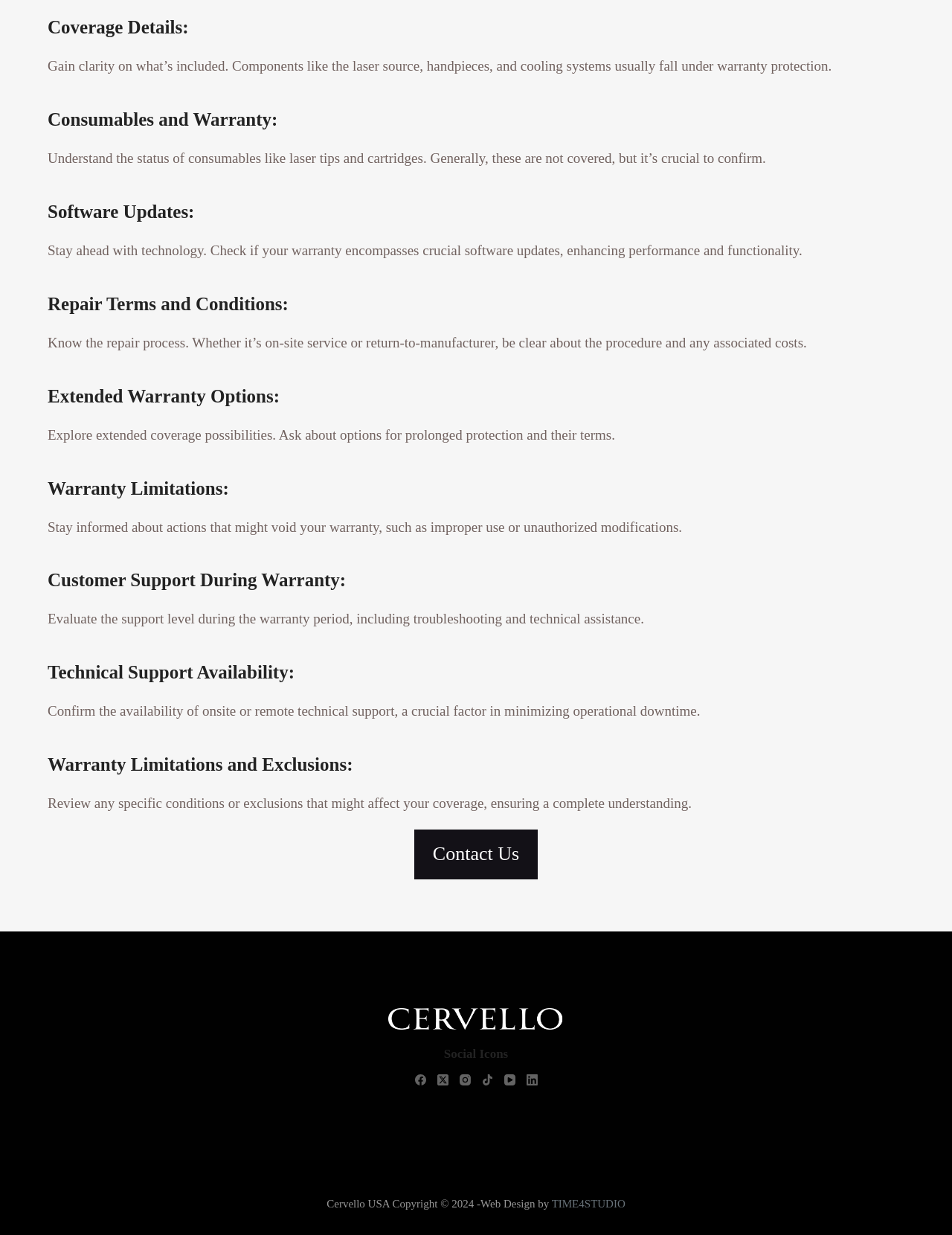What is the purpose of the 'Contact Us' link?
Carefully analyze the image and provide a thorough answer to the question.

The 'Contact Us' link is likely provided to allow customers to reach out to the company for further information or assistance related to their warranty, as it is placed at the end of the warranty details section.